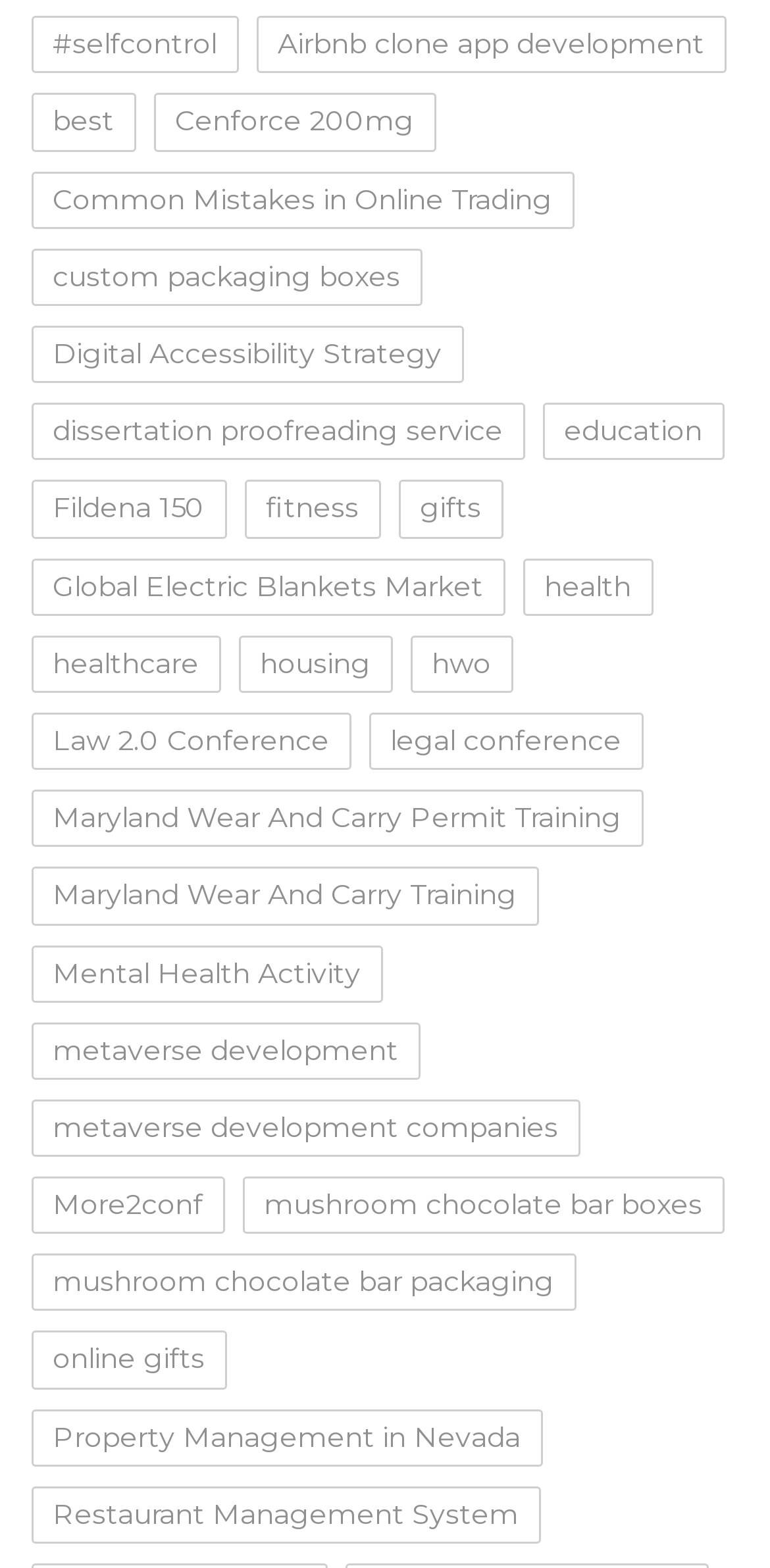Please identify the bounding box coordinates of the area that needs to be clicked to follow this instruction: "view december 2023 archives".

None